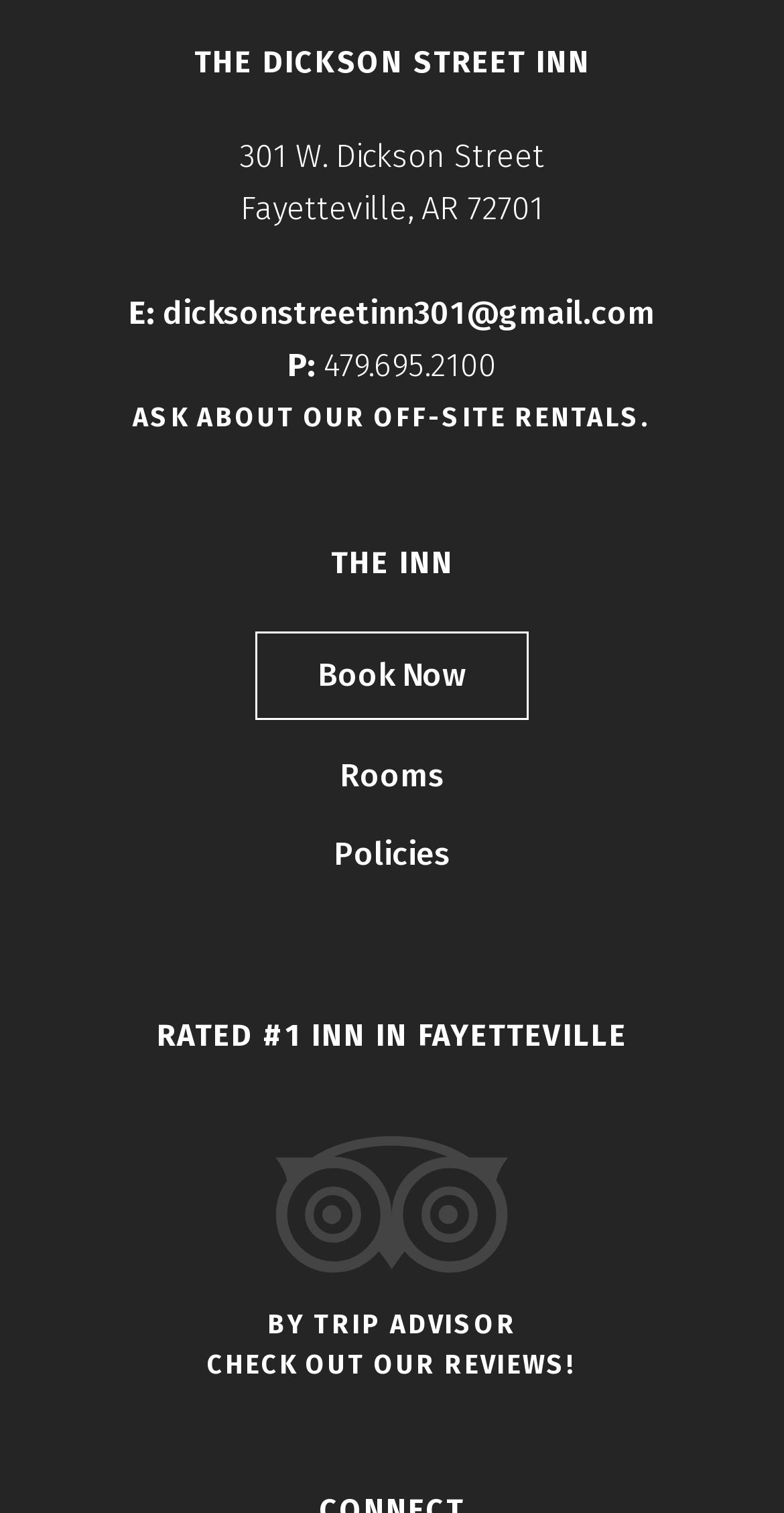What is the address of the Dickson Street Inn?
Answer the question with a single word or phrase by looking at the picture.

301 W. Dickson Street